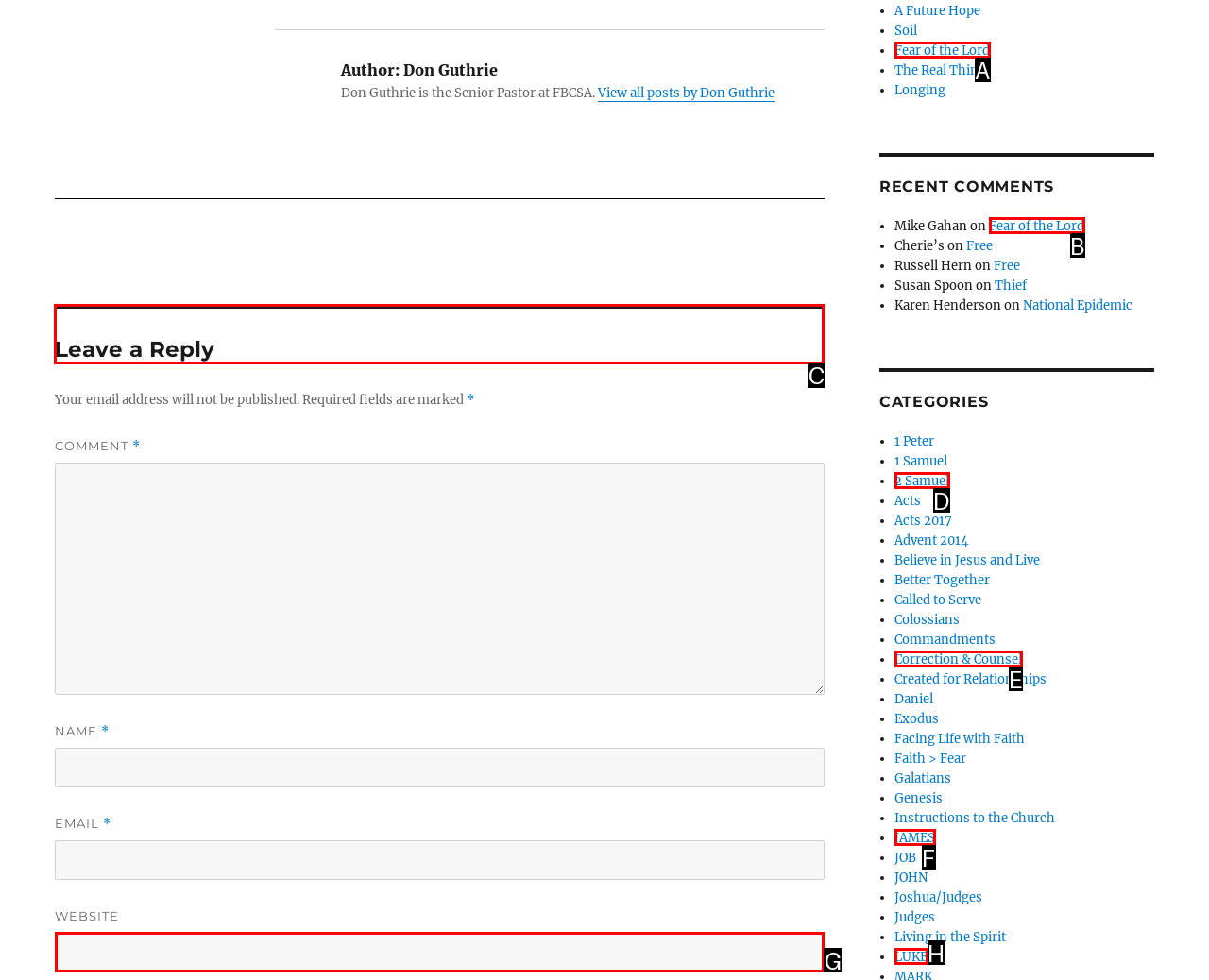Find the option you need to click to complete the following instruction: Leave a reply
Answer with the corresponding letter from the choices given directly.

C